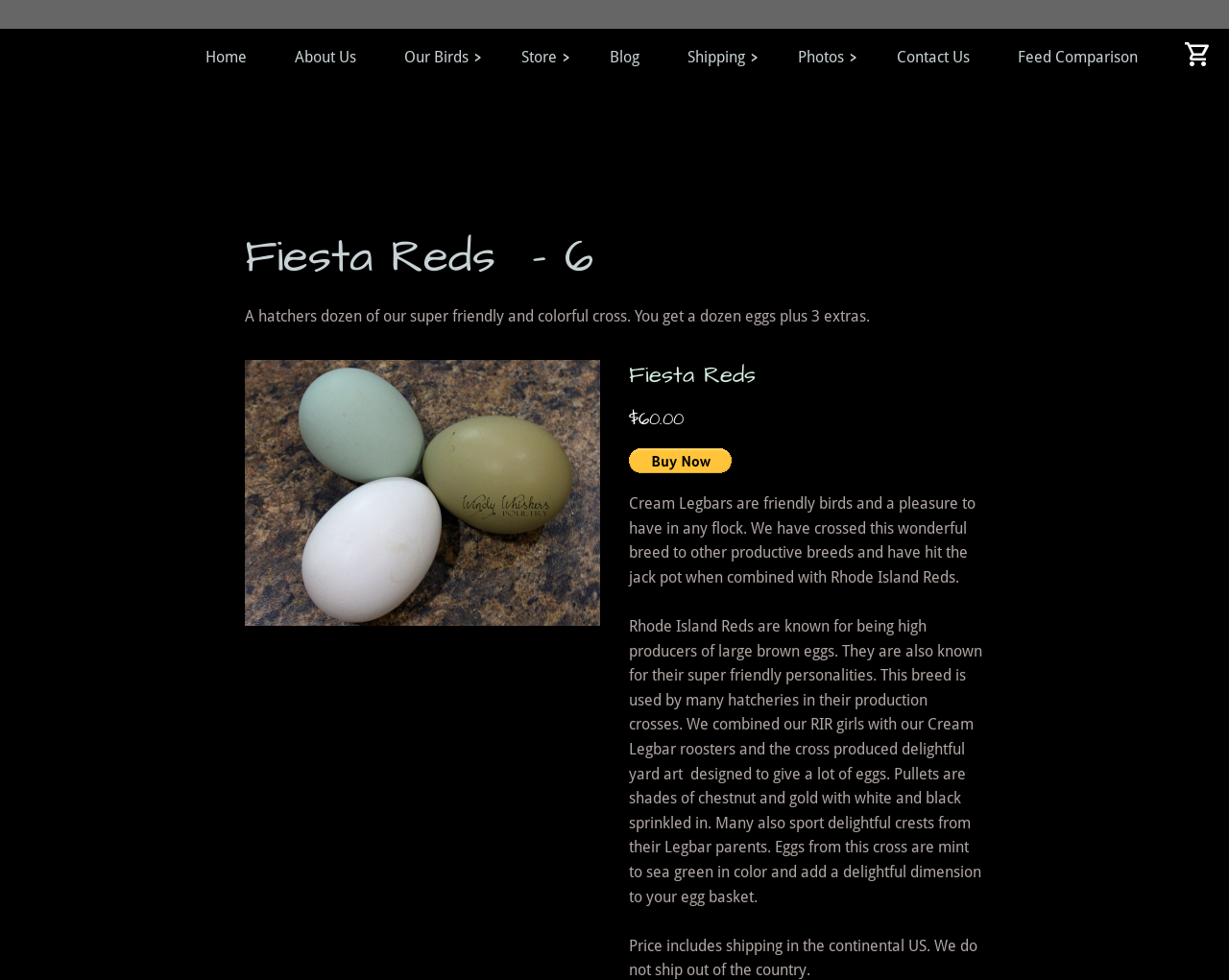Answer succinctly with a single word or phrase:
Is shipping included in the price?

Yes